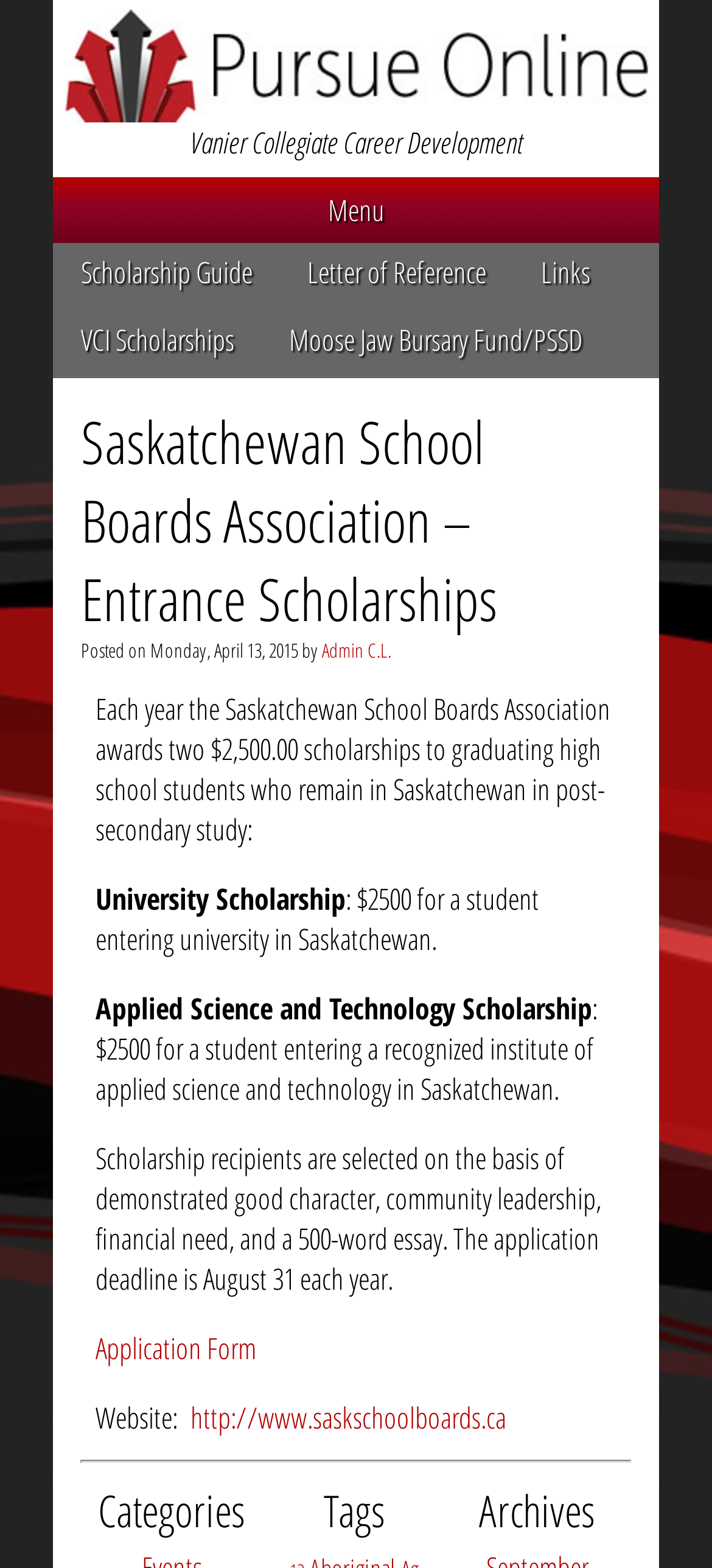Find the bounding box coordinates for the HTML element described in this sentence: "Moose Jaw Bursary Fund/PSSD". Provide the coordinates as four float numbers between 0 and 1, in the format [left, top, right, bottom].

[0.406, 0.204, 0.819, 0.23]